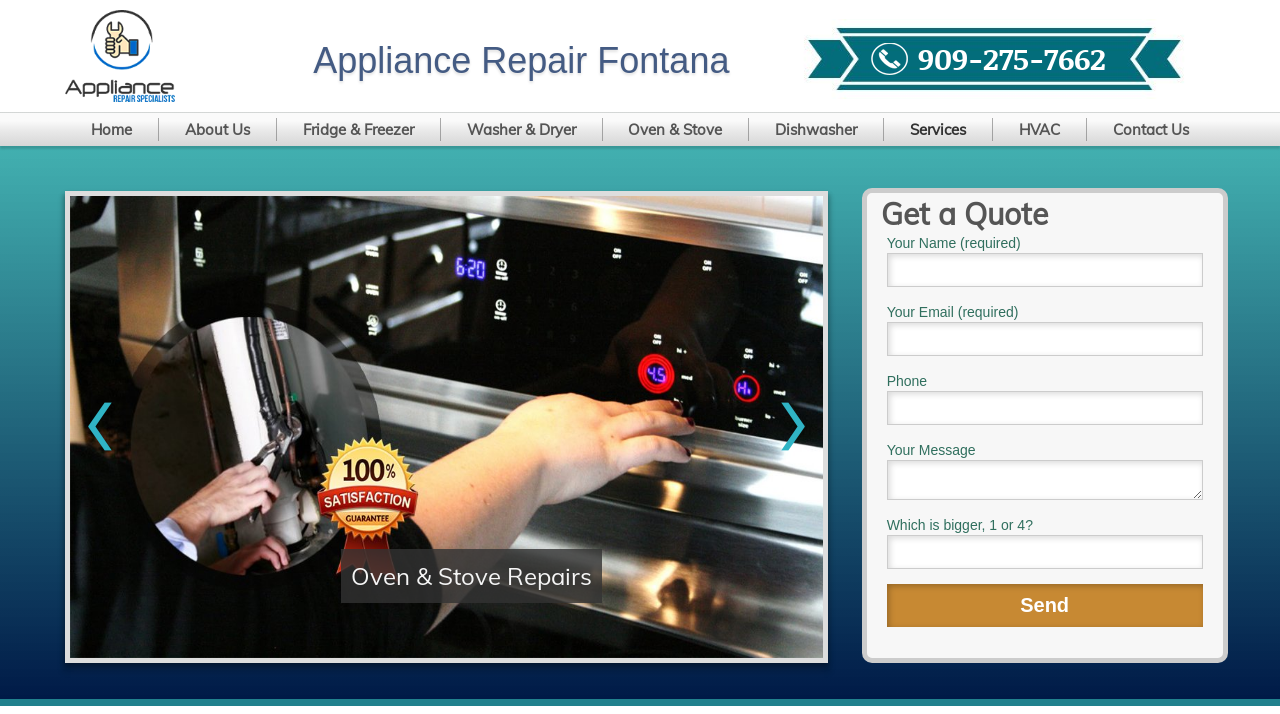What types of appliances can be repaired?
Use the image to give a comprehensive and detailed response to the question.

The types of appliances that can be repaired are listed as links on the top navigation bar of the webpage, including Fridge & Freezer, Washer & Dryer, Oven & Stove, and Dishwasher.